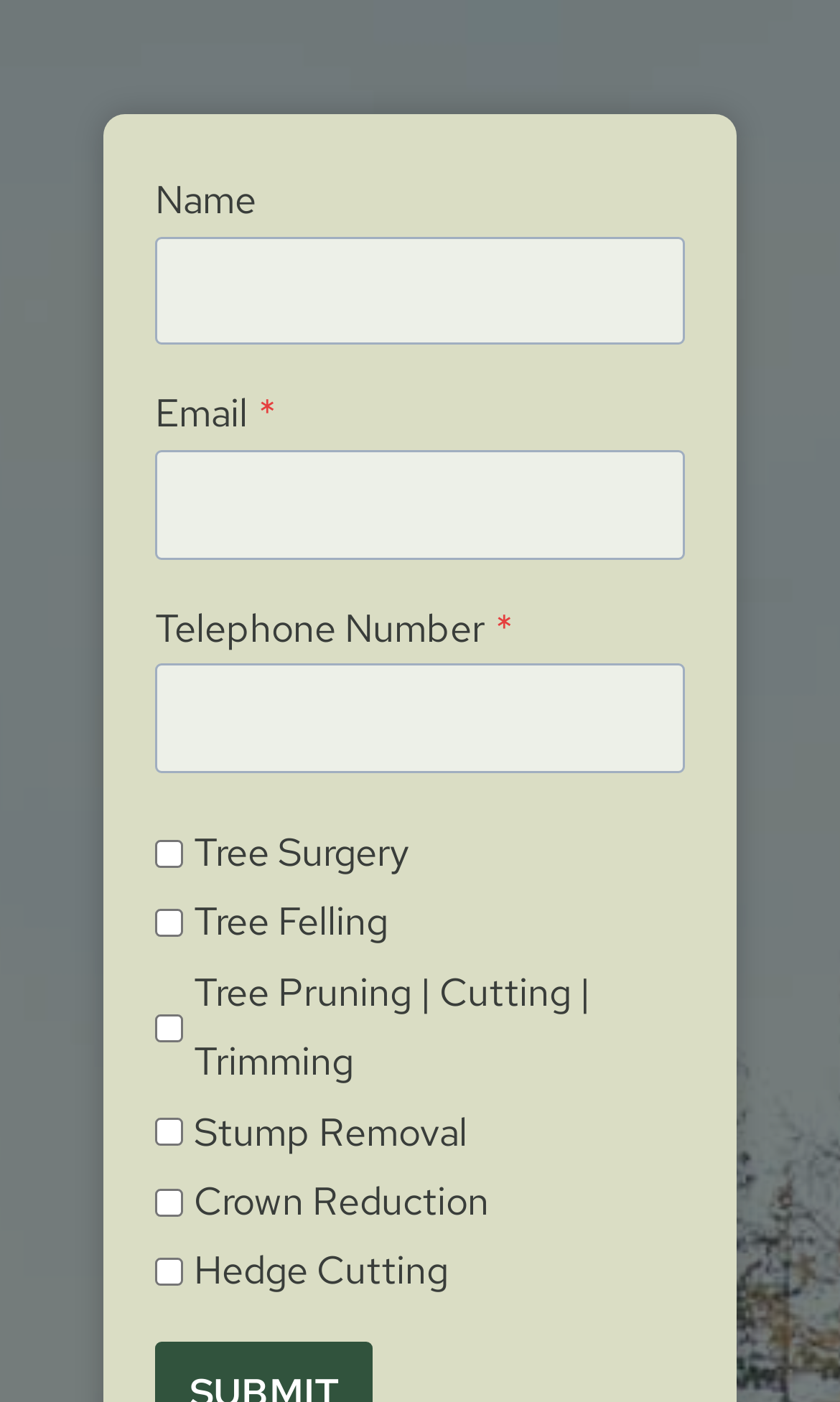Please provide the bounding box coordinates for the UI element as described: "parent_node: Name name="_kb_verify_email" placeholder="Email"". The coordinates must be four floats between 0 and 1, represented as [left, top, right, bottom].

[0.172, 0.118, 0.223, 0.144]